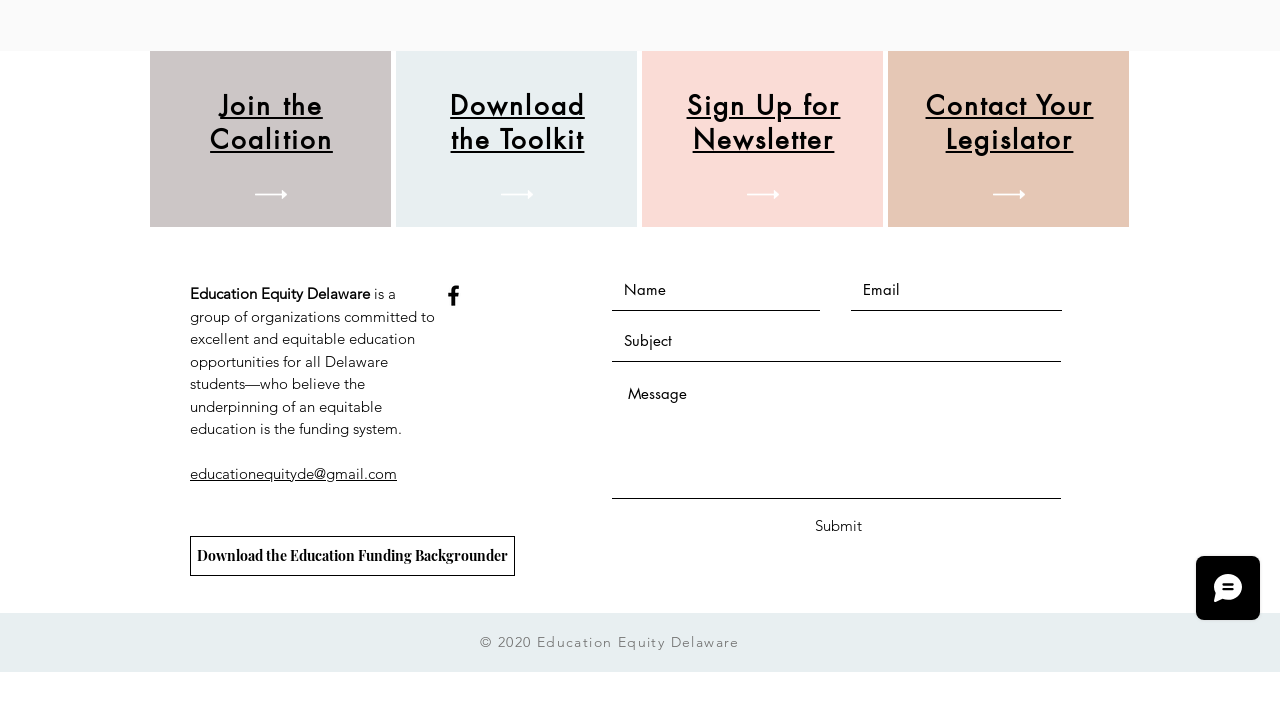Ascertain the bounding box coordinates for the UI element detailed here: "title="Learn more"". The coordinates should be provided as [left, top, right, bottom] with each value being a float between 0 and 1.

[0.193, 0.263, 0.23, 0.275]